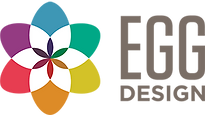Generate a descriptive account of all visible items and actions in the image.

The image showcases the logo of "Egg Design," characterized by a vibrant and colorful flower-like shape made up of six overlapping petals in various hues, including purple, teal, green, yellow, orange, and red. This playful and modern design is complemented by the bold lettering of "EGG DESIGN" in a stylish serif font, emphasizing creativity and innovation in visual communication. The logo symbolizes a fresh and dynamic approach, reflecting the essence of the company’s work in design and branding.